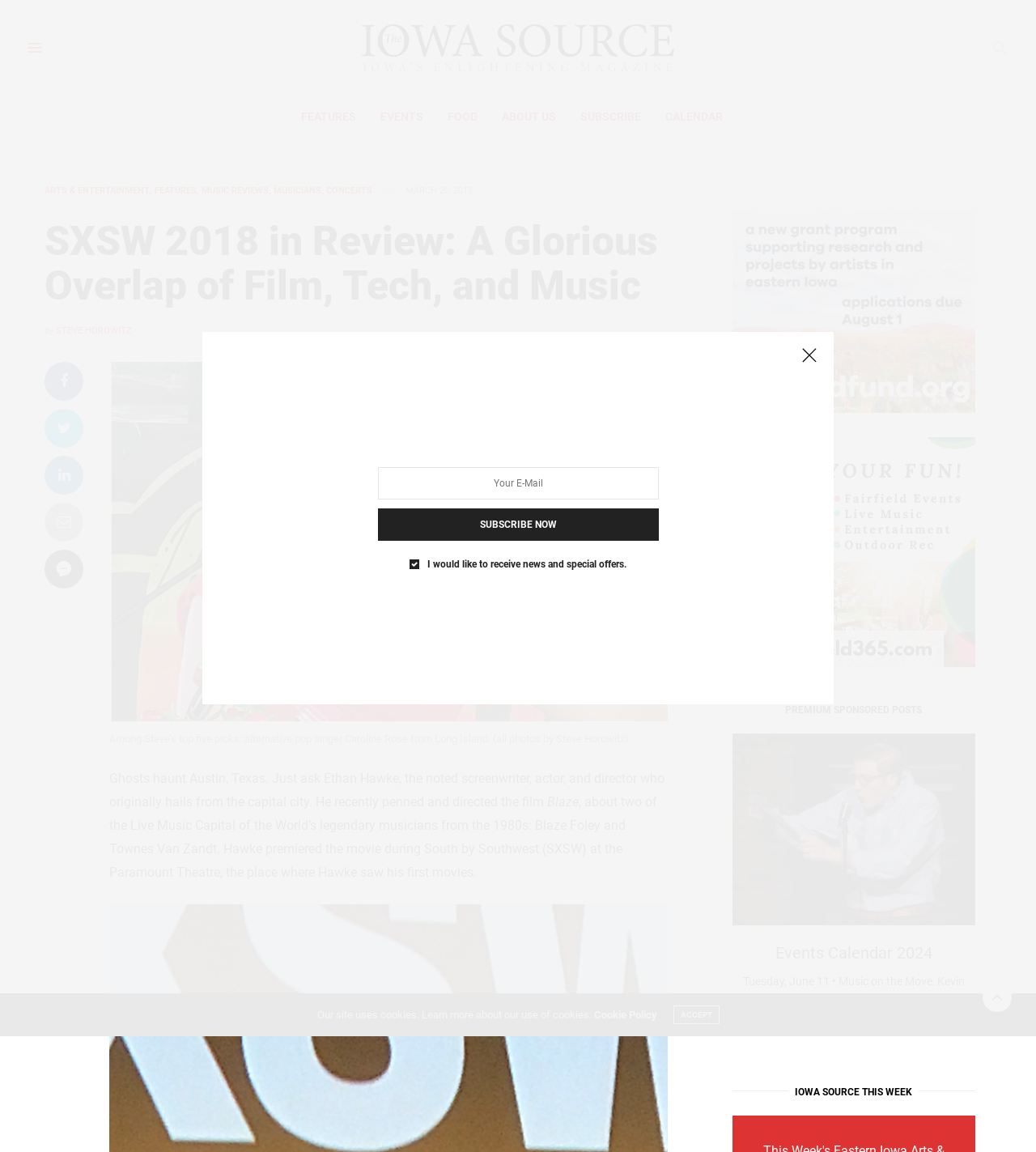Determine the bounding box coordinates for the UI element matching this description: "parent_node: SUBSCRIBE NOW title="Close (Esc)"".

[0.766, 0.295, 0.797, 0.323]